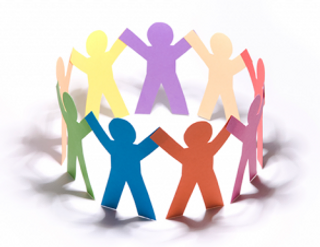What is the theme of the image?
Please provide an in-depth and detailed response to the question.

The image features a vibrant circle of cut-out paper figures, symbolizing unity and diversity, and the figures are joined hand-in-hand, encapsulating the spirit of collaboration and mutual respect among members of the community, reflecting the theme of community and inclusiveness.